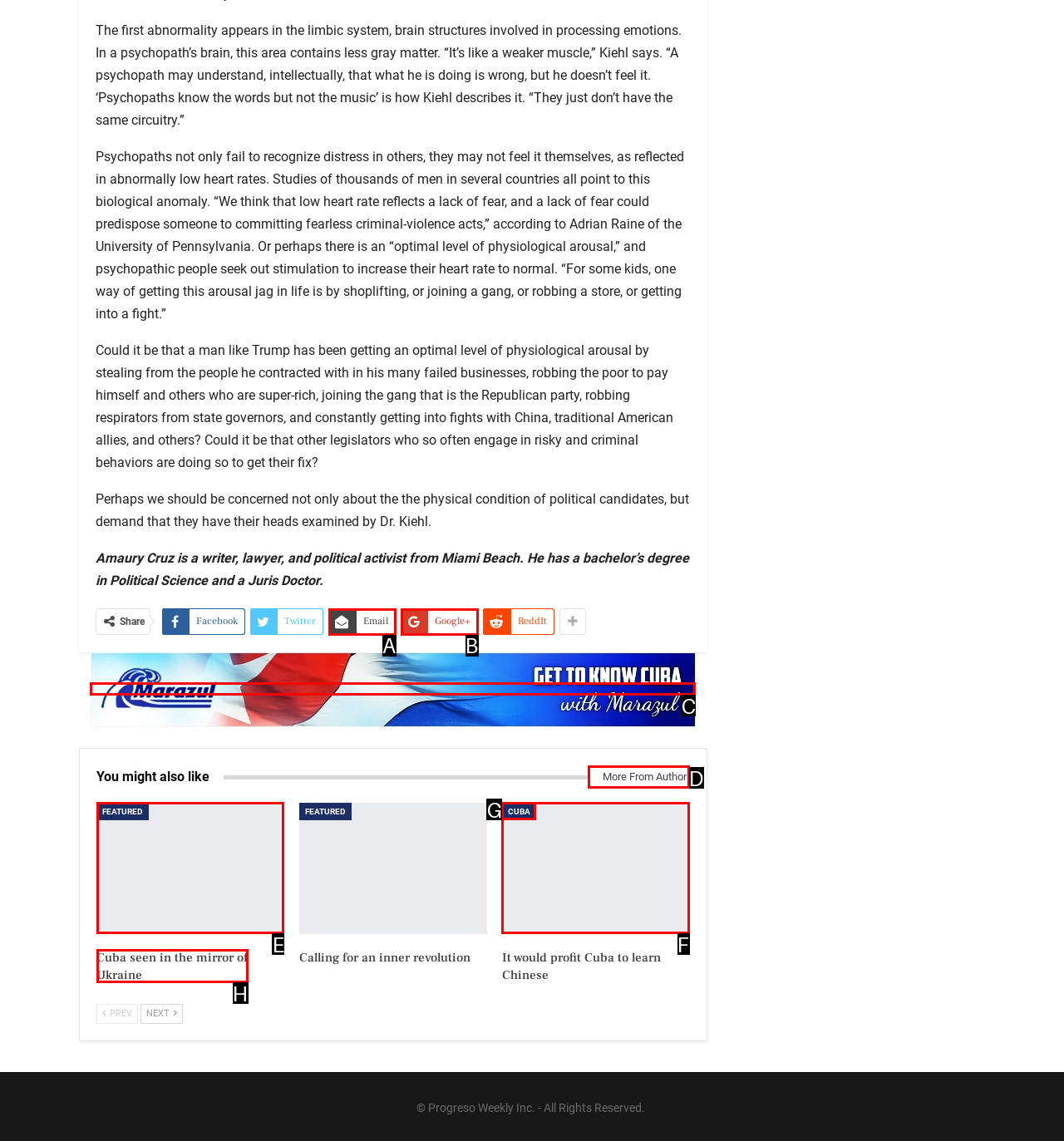To perform the task "Read more articles from this author", which UI element's letter should you select? Provide the letter directly.

D